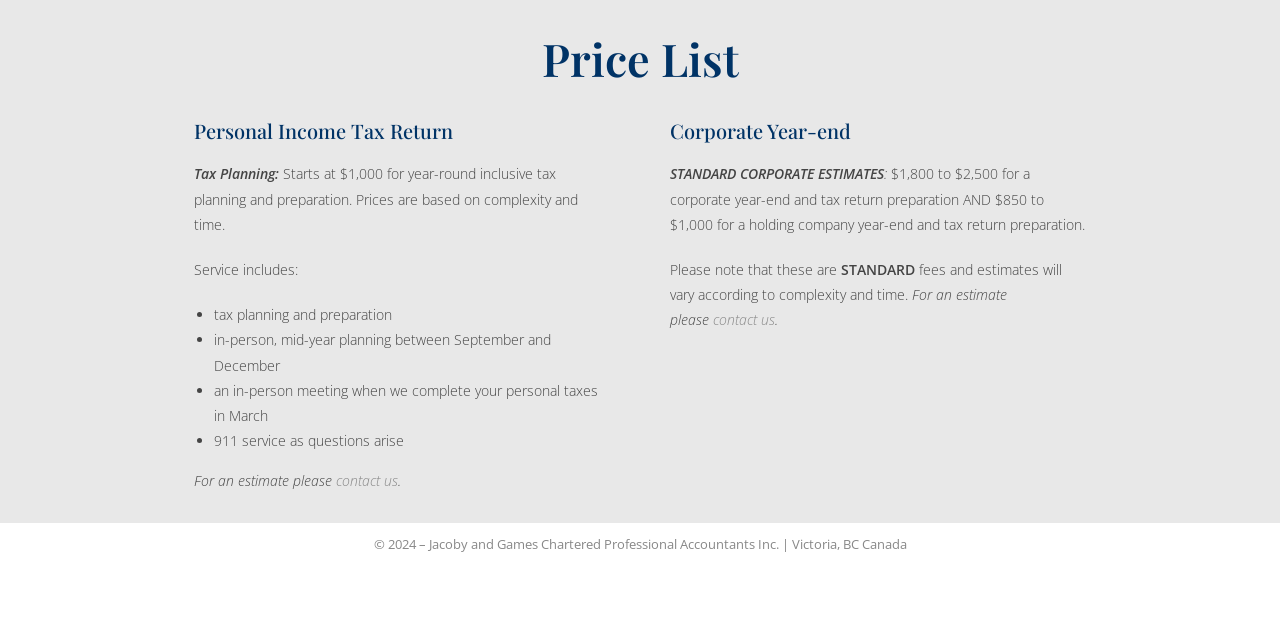Please determine the bounding box coordinates for the element with the description: "contact us".

[0.557, 0.485, 0.605, 0.515]